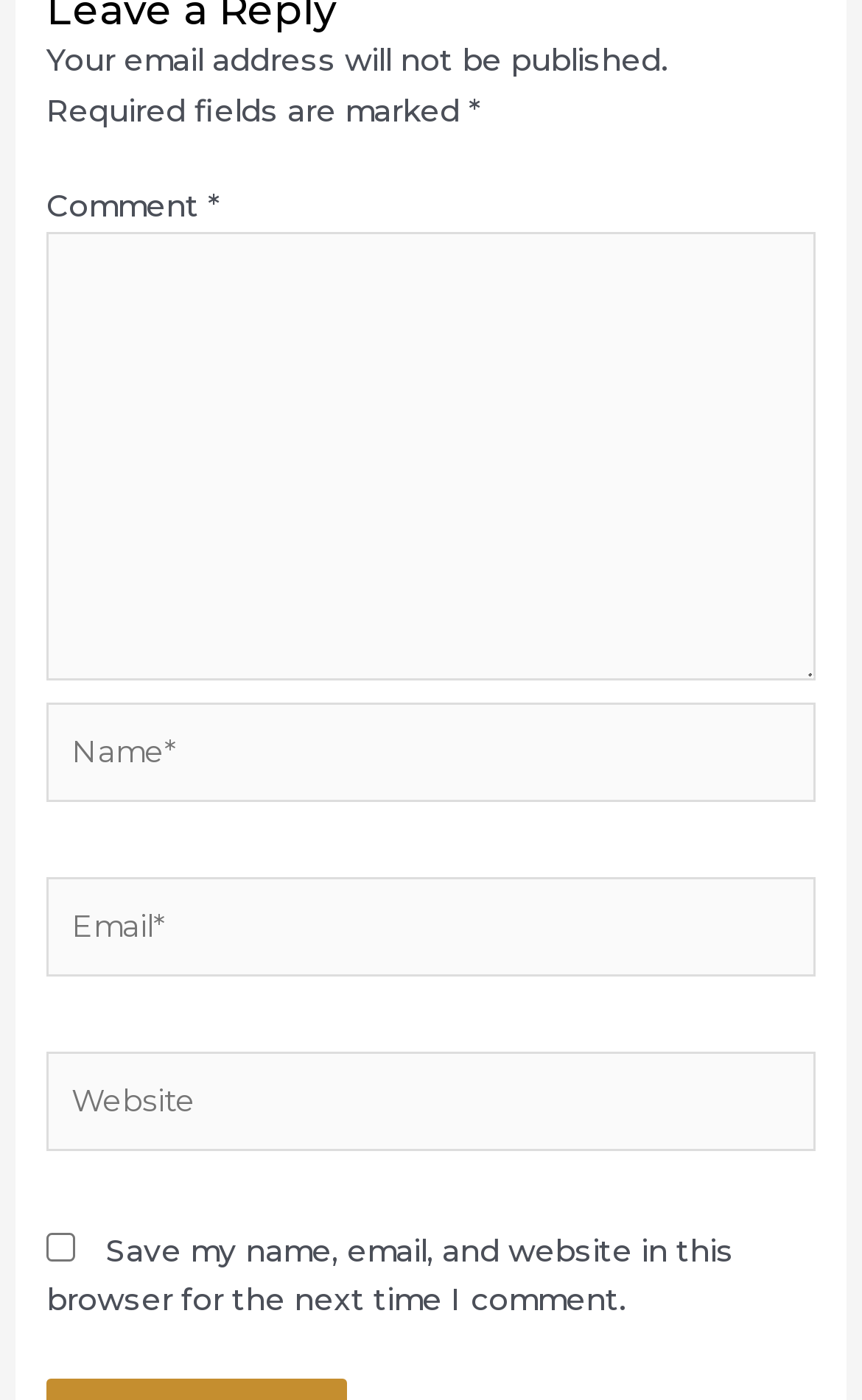Locate the UI element described as follows: "parent_node: Name* name="author" placeholder="Name*"". Return the bounding box coordinates as four float numbers between 0 and 1 in the order [left, top, right, bottom].

[0.054, 0.501, 0.946, 0.572]